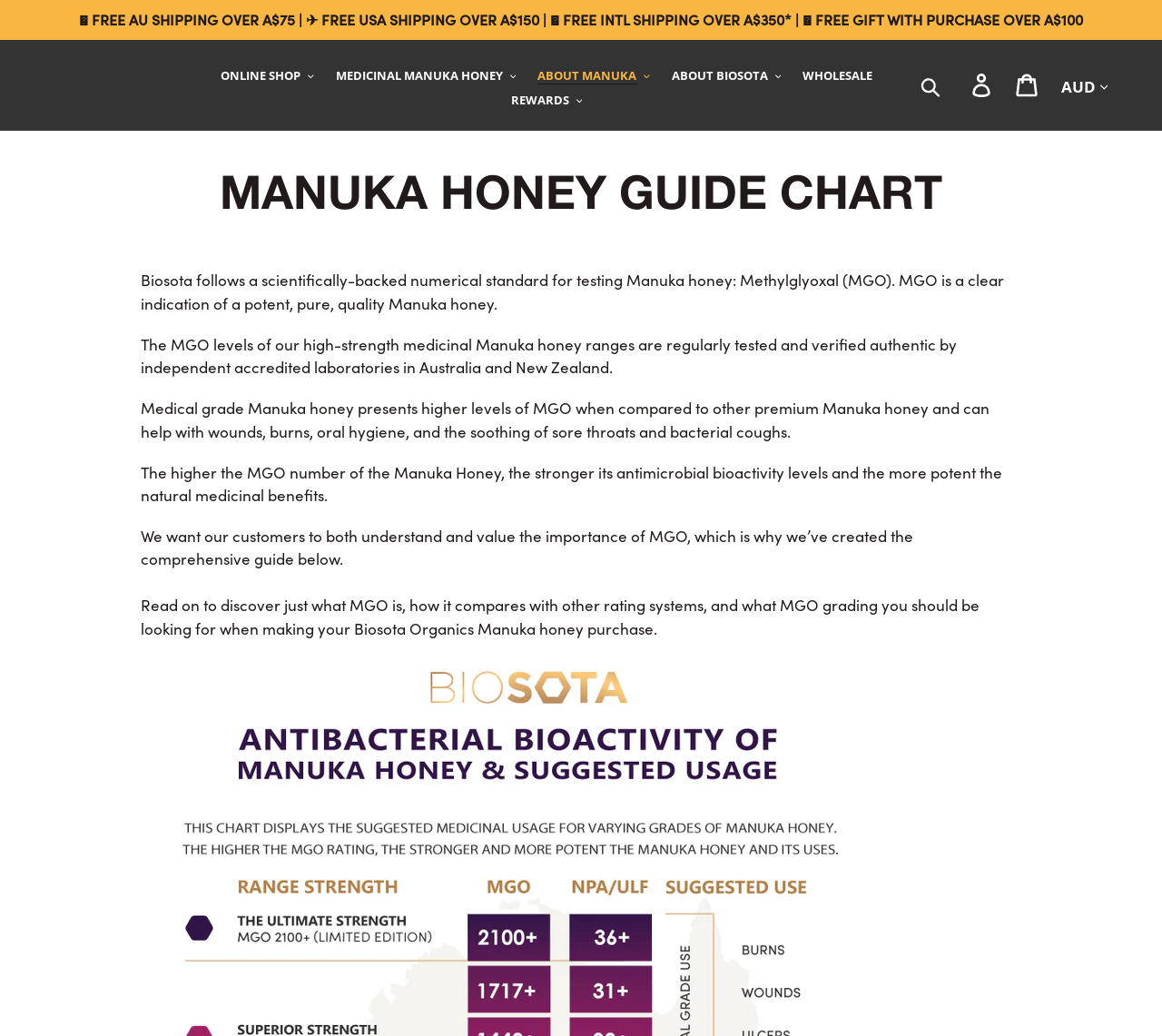Identify the main title of the webpage and generate its text content.

MANUKA HONEY GUIDE CHART